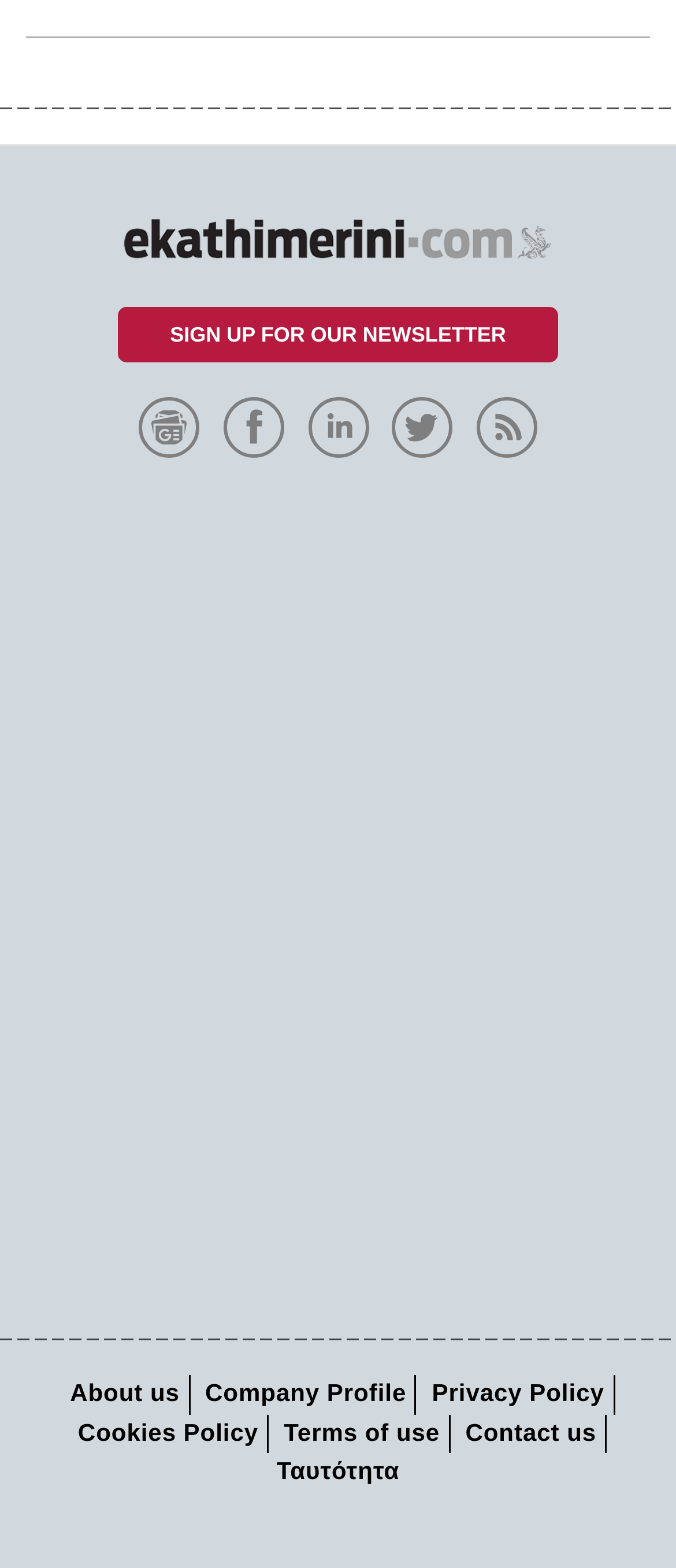Based on what you see in the screenshot, provide a thorough answer to this question: How many links are there in the bottom section of the webpage?

There are seven links in the bottom section of the webpage, which are 'About us', 'Company Profile', 'Privacy Policy', 'Cookies Policy', 'Terms of use', 'Contact us', and 'Ταυτότητα'.